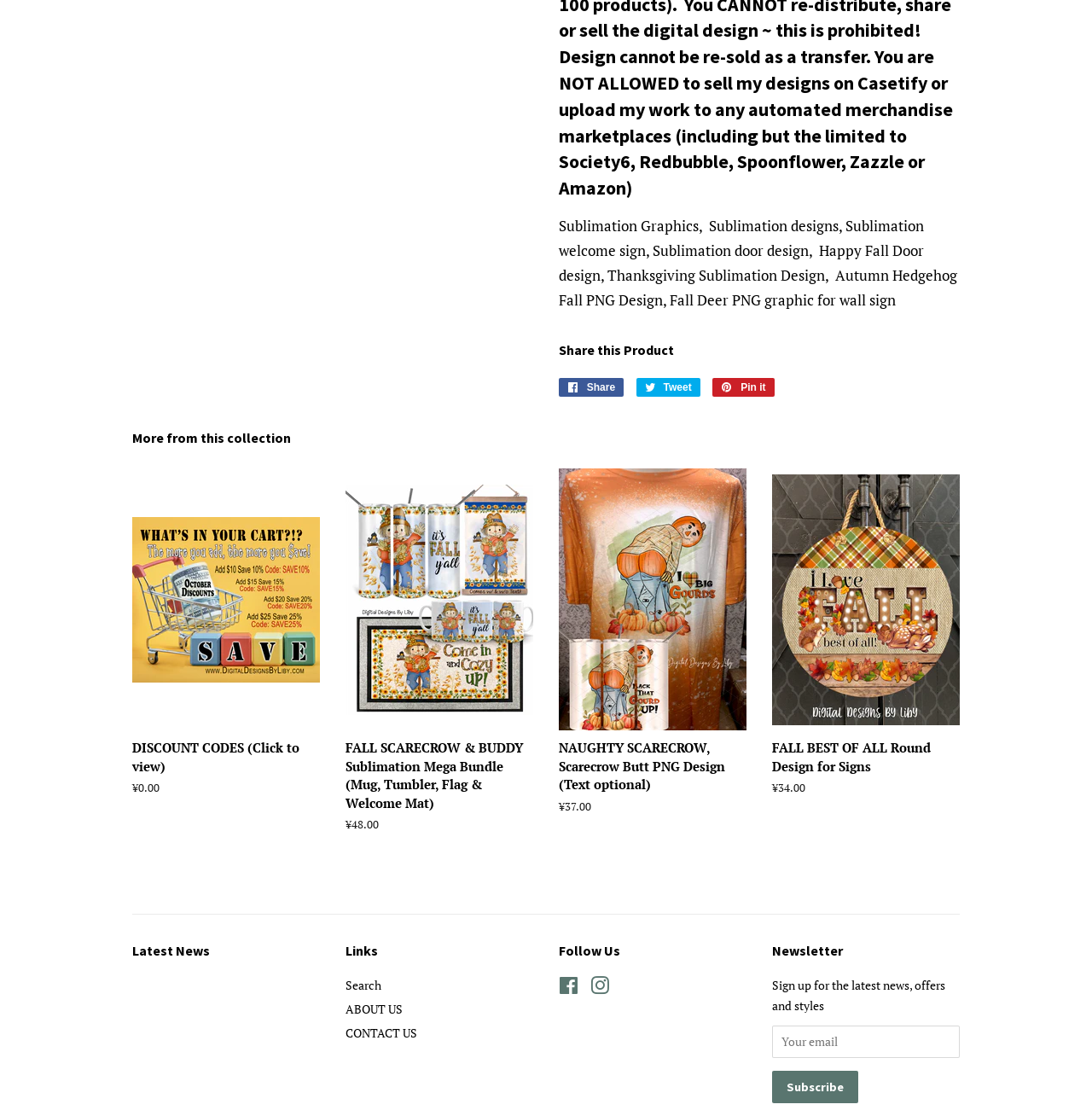Please specify the bounding box coordinates of the clickable region to carry out the following instruction: "Read more about the book". The coordinates should be four float numbers between 0 and 1, in the format [left, top, right, bottom].

None